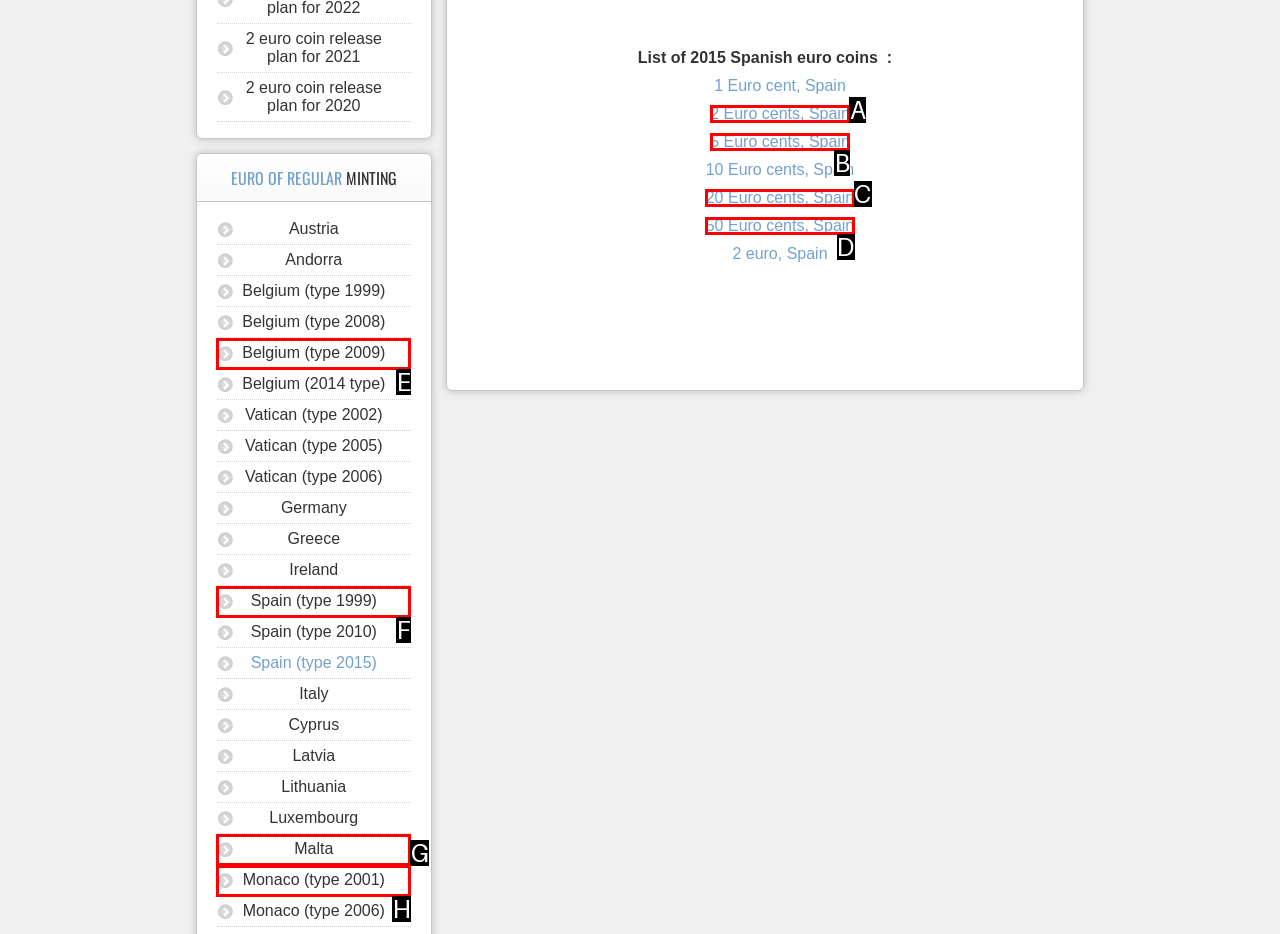Point out the option that aligns with the description: 2 Euro cents, Spain
Provide the letter of the corresponding choice directly.

A